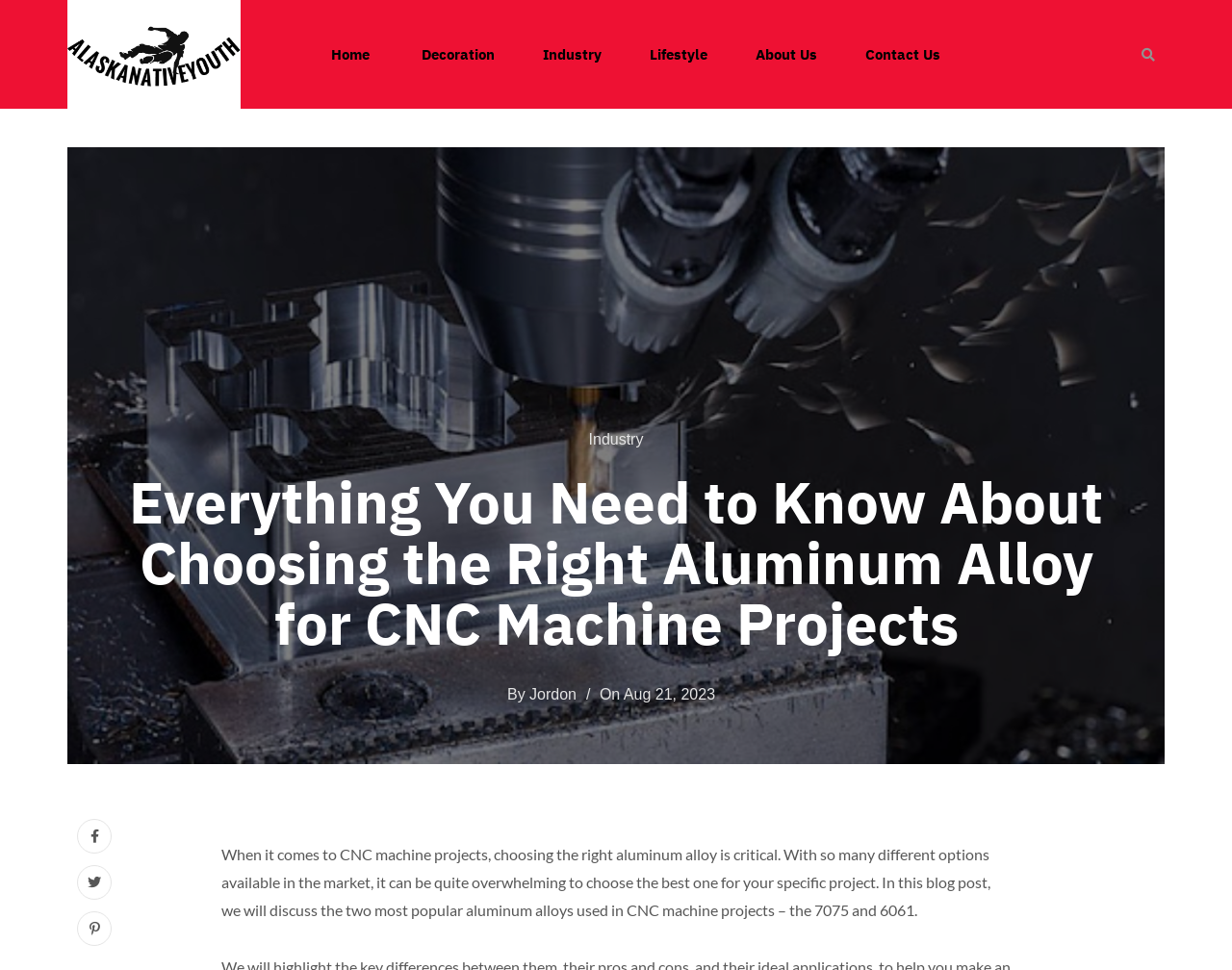Please find the bounding box for the UI element described by: "Industry".

[0.478, 0.445, 0.522, 0.461]